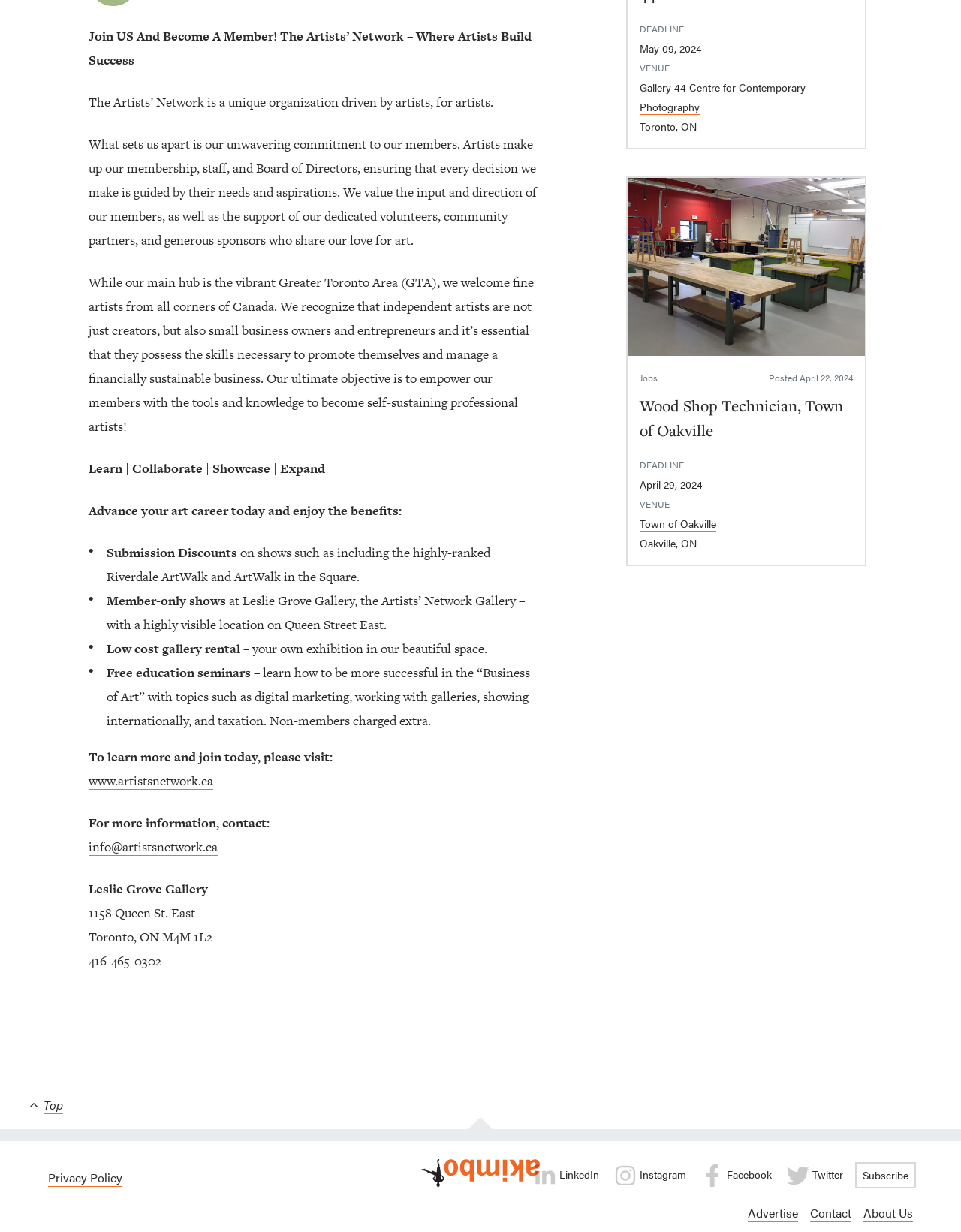Determine the bounding box coordinates of the region I should click to achieve the following instruction: "Go to the top of the page". Ensure the bounding box coordinates are four float numbers between 0 and 1, i.e., [left, top, right, bottom].

[0.031, 0.891, 0.066, 0.903]